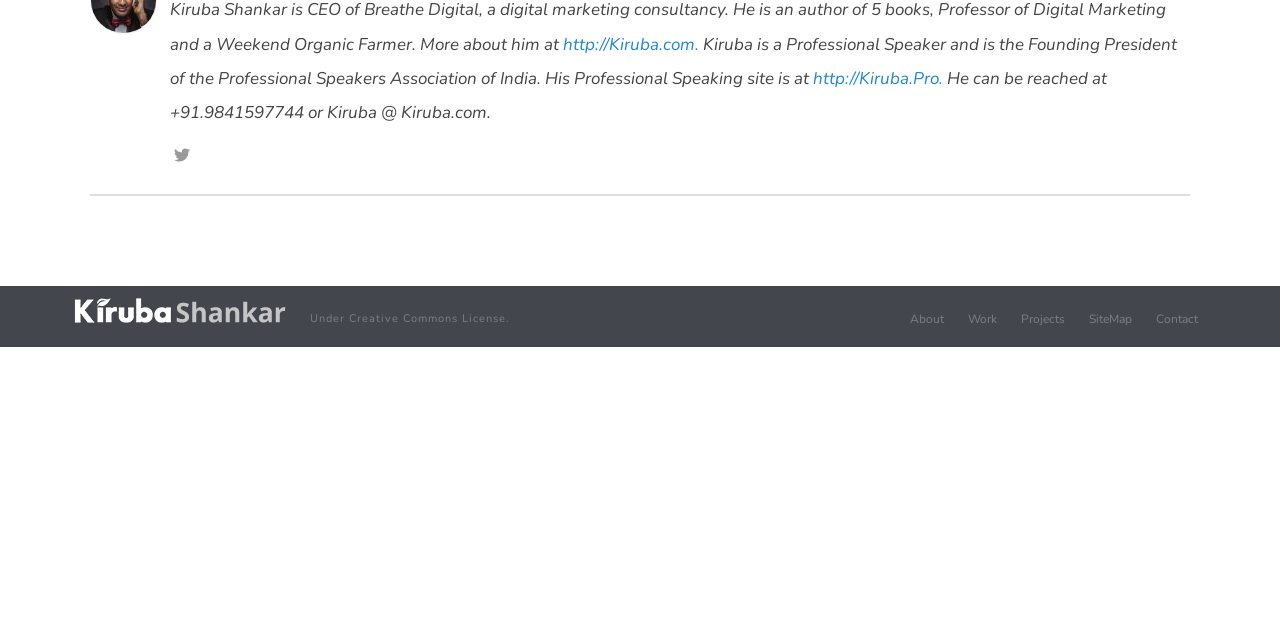Identify the bounding box coordinates for the UI element described as: "http://Kiruba.Pro.". The coordinates should be provided as four floats between 0 and 1: [left, top, right, bottom].

[0.635, 0.104, 0.737, 0.14]